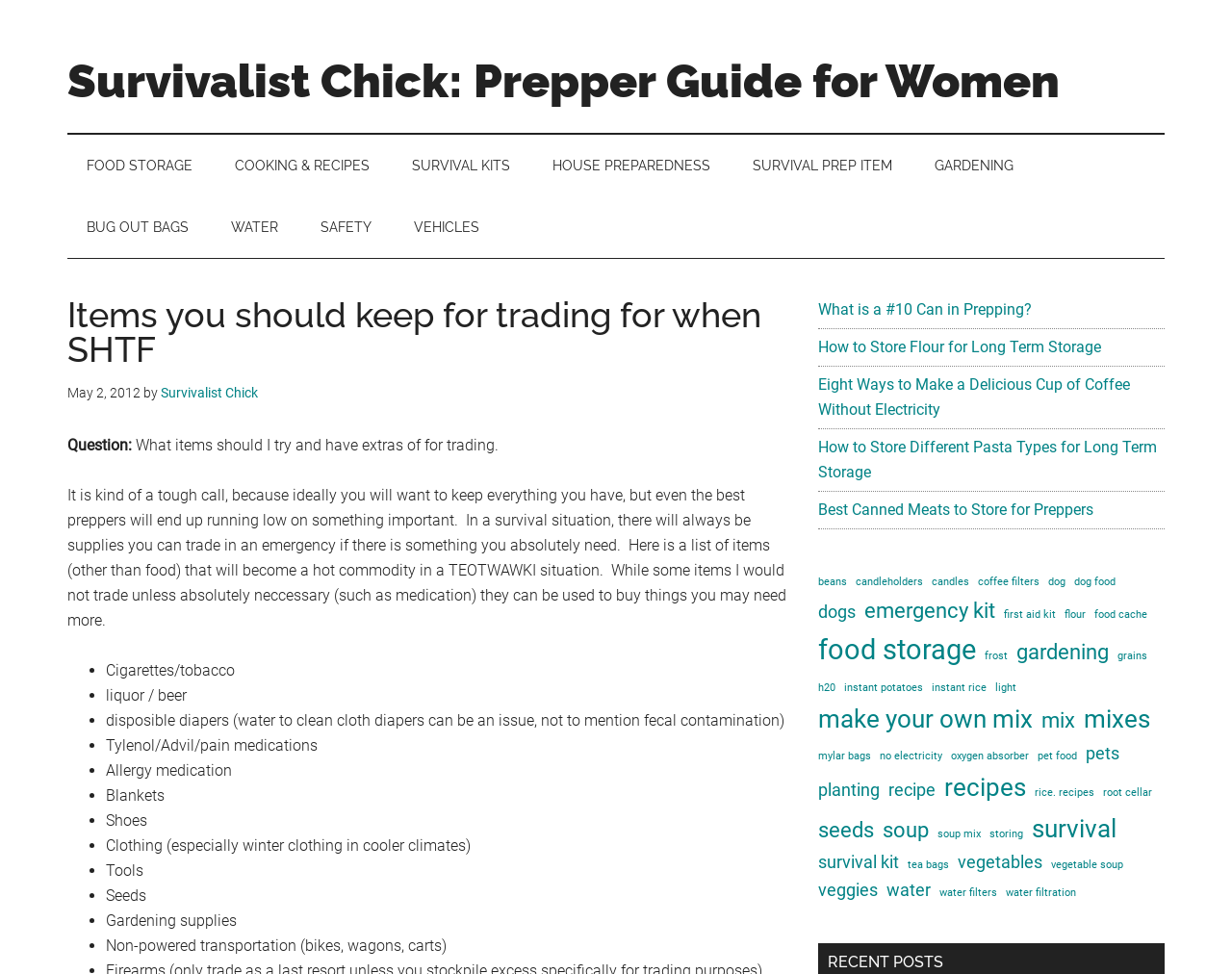Determine the bounding box coordinates of the element's region needed to click to follow the instruction: "Read the article 'Items you should keep for trading for when SHTF'". Provide these coordinates as four float numbers between 0 and 1, formatted as [left, top, right, bottom].

[0.055, 0.305, 0.641, 0.376]